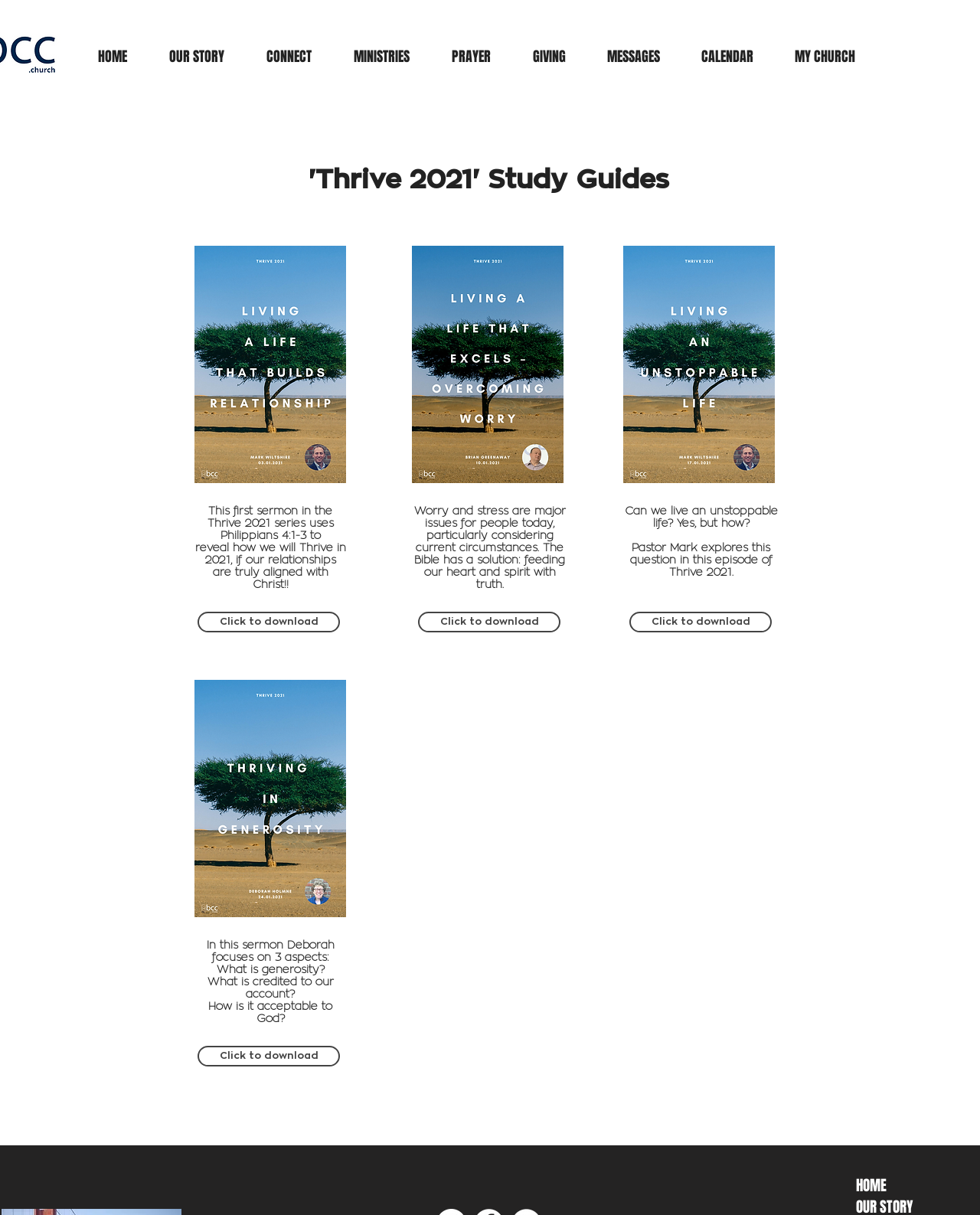Locate the bounding box coordinates of the clickable part needed for the task: "View MESSAGES".

[0.608, 0.035, 0.704, 0.058]